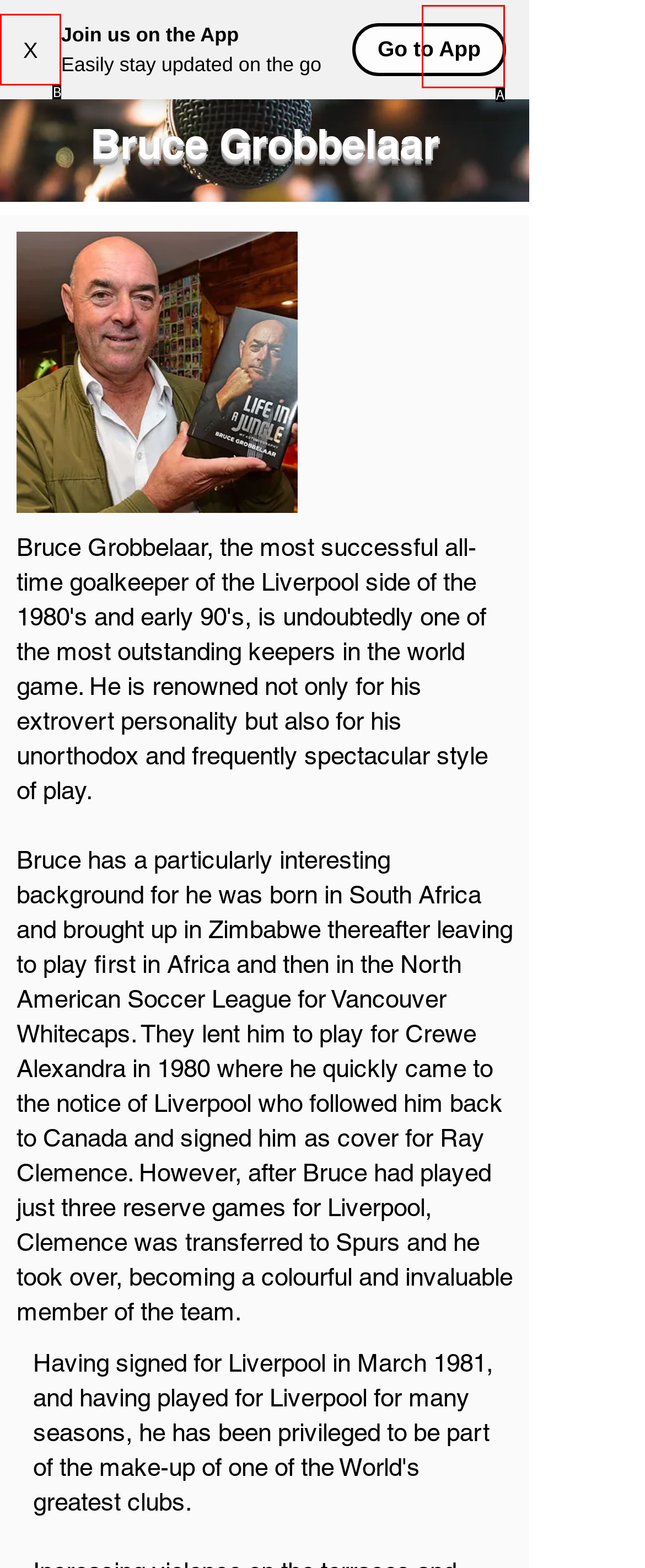Select the letter from the given choices that aligns best with the description: X. Reply with the specific letter only.

B